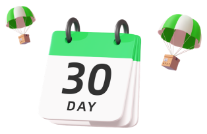Explain the image in a detailed and thorough manner.

The image features a vibrant illustration of a calendar page prominently displaying "30 DAY" in bold, clear text, suggesting a time frame or a promotional offer. Surrounding the calendar are playful graphics of parachutes with boxes, evoking a sense of excitement and delivery, which aligns with themes of time-sensitive promotions in dropshipping or online business contexts. This imagery complements the accompanying message encouraging users to "Get our free trial for 30 days now!" reinforcing the urgency and opportunity for potential customers to engage with a dropshipping service or similar offer.